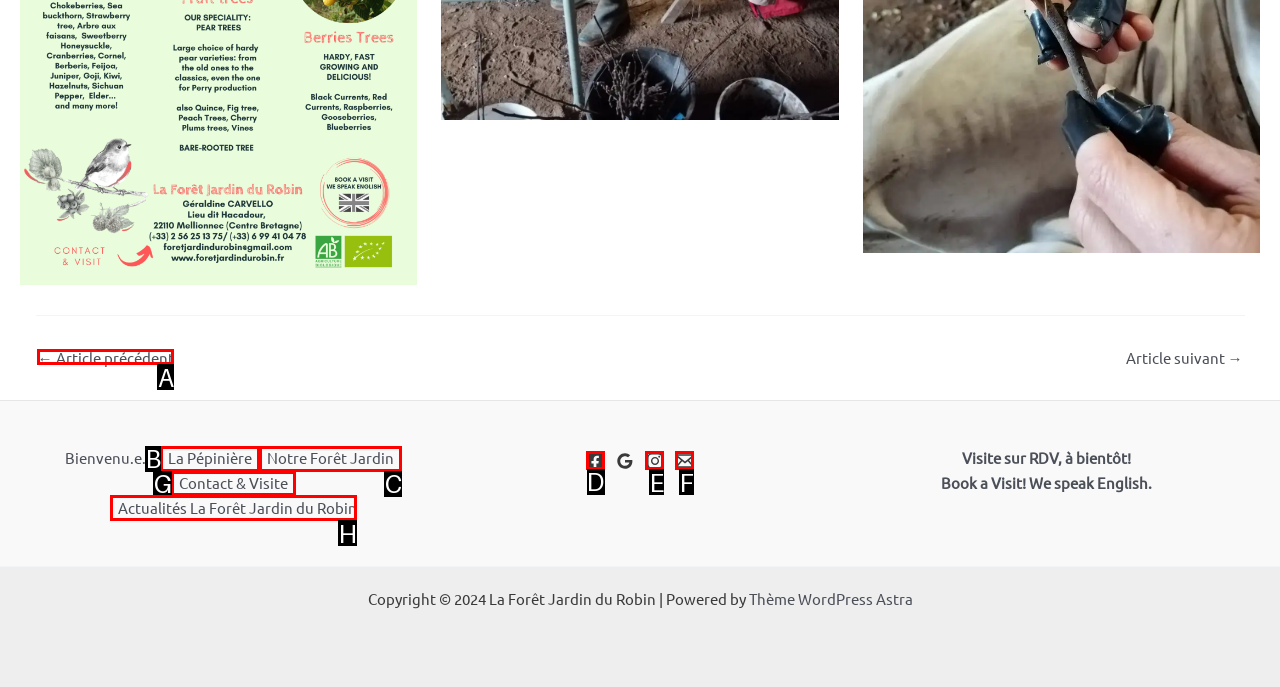Find the HTML element to click in order to complete this task: Visit Facebook page
Answer with the letter of the correct option.

D